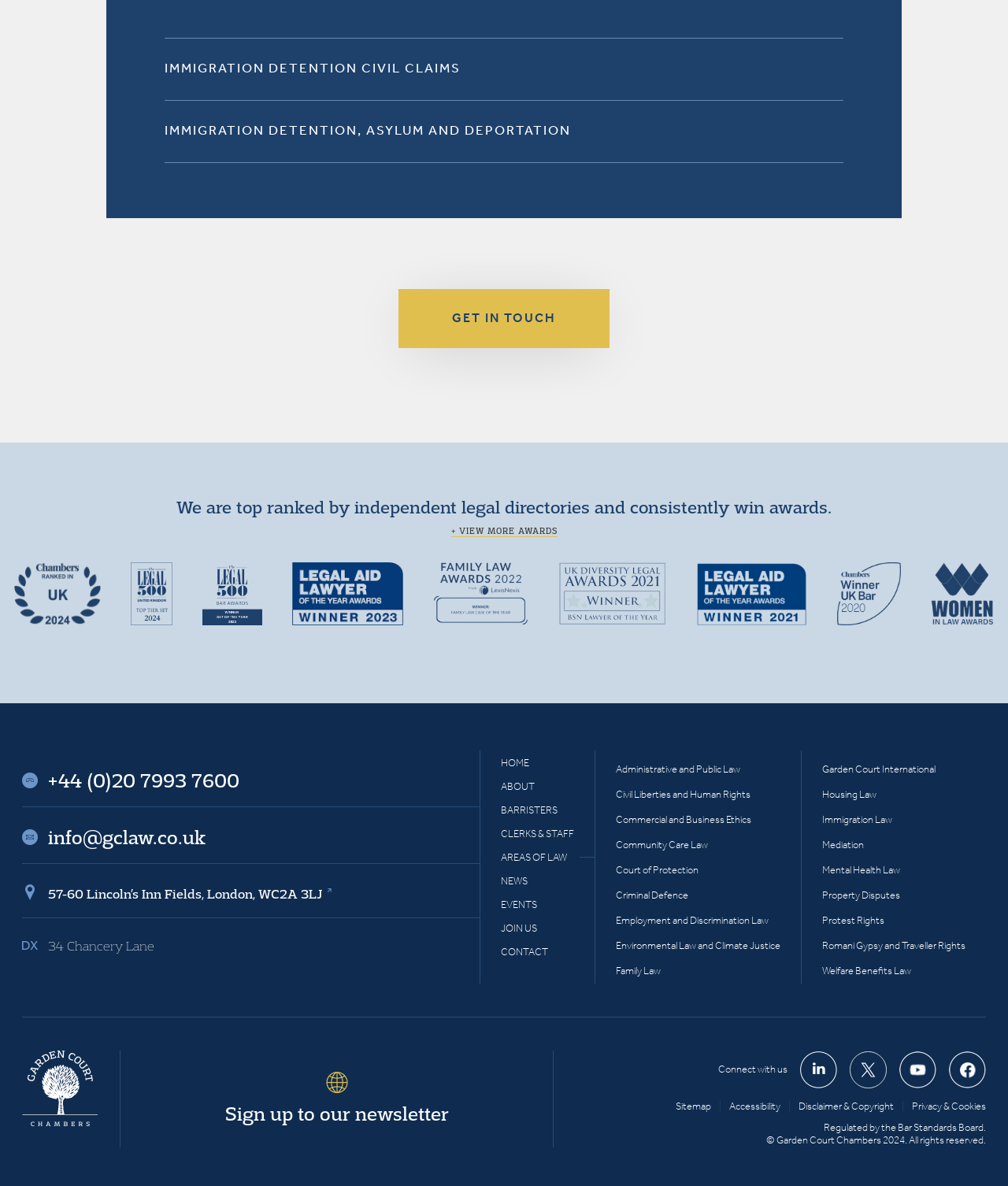Locate the bounding box coordinates of the element that needs to be clicked to carry out the instruction: "View more awards". The coordinates should be given as four float numbers ranging from 0 to 1, i.e., [left, top, right, bottom].

[0.447, 0.443, 0.553, 0.453]